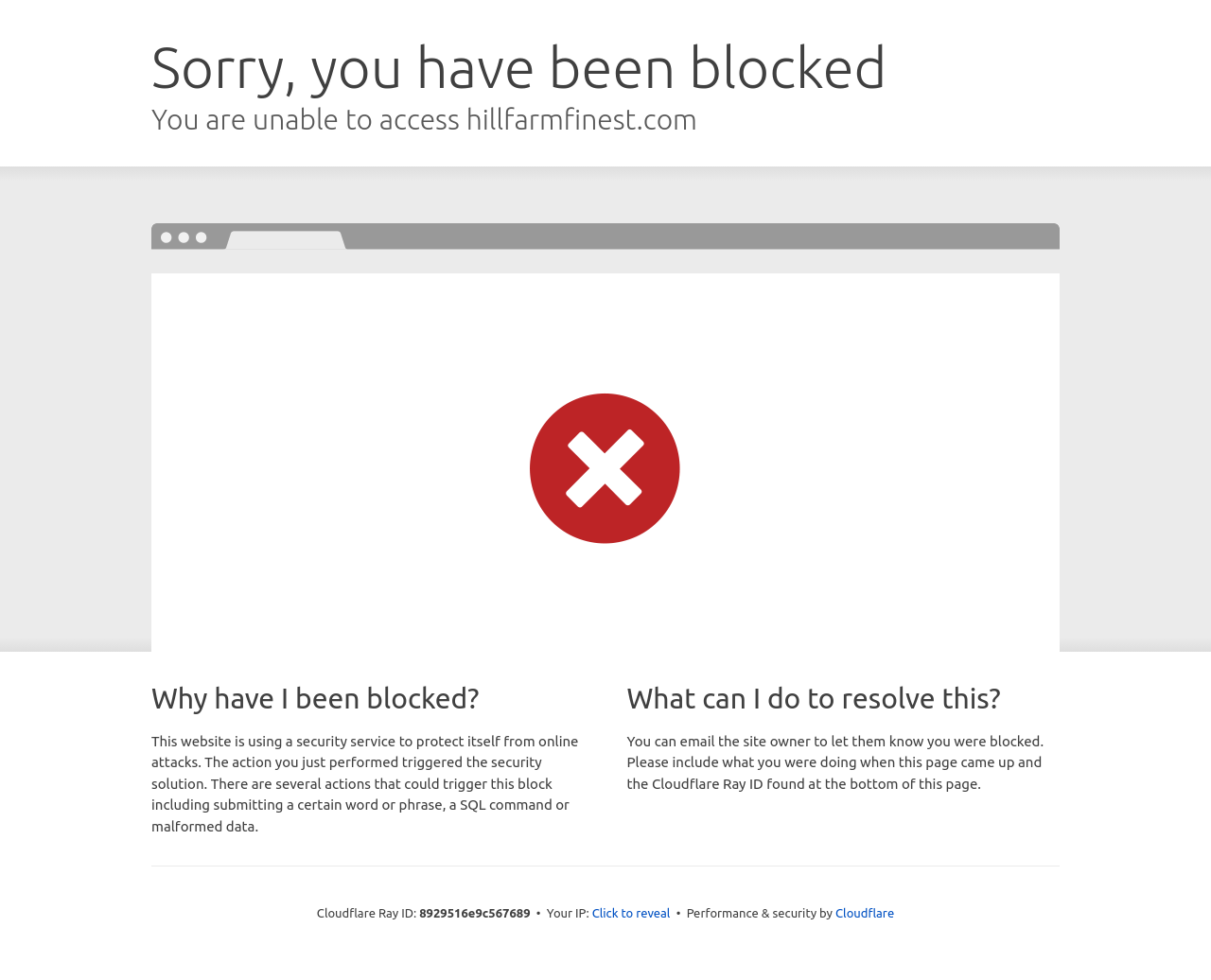Provide an in-depth caption for the webpage.

The webpage is a Cloudflare error page, indicating that the user's access to a website has been blocked. At the top, there are two headings: "Sorry, you have been blocked" and "You are unable to access hillfarmfinest.com". 

Below these headings, there are two sections. The left section has a heading "Why have I been blocked?" followed by a paragraph of text explaining that the user's action triggered the security solution, and listing possible reasons for the block. 

On the right side, there is a heading "What can I do to resolve this?" followed by a paragraph of text suggesting that the user can email the site owner to resolve the issue. 

At the bottom of the page, there is a section with technical information, including the Cloudflare Ray ID, the user's IP address (which can be revealed by clicking a button), and a credit line "Performance & security by Cloudflare" with a link to the Cloudflare website.